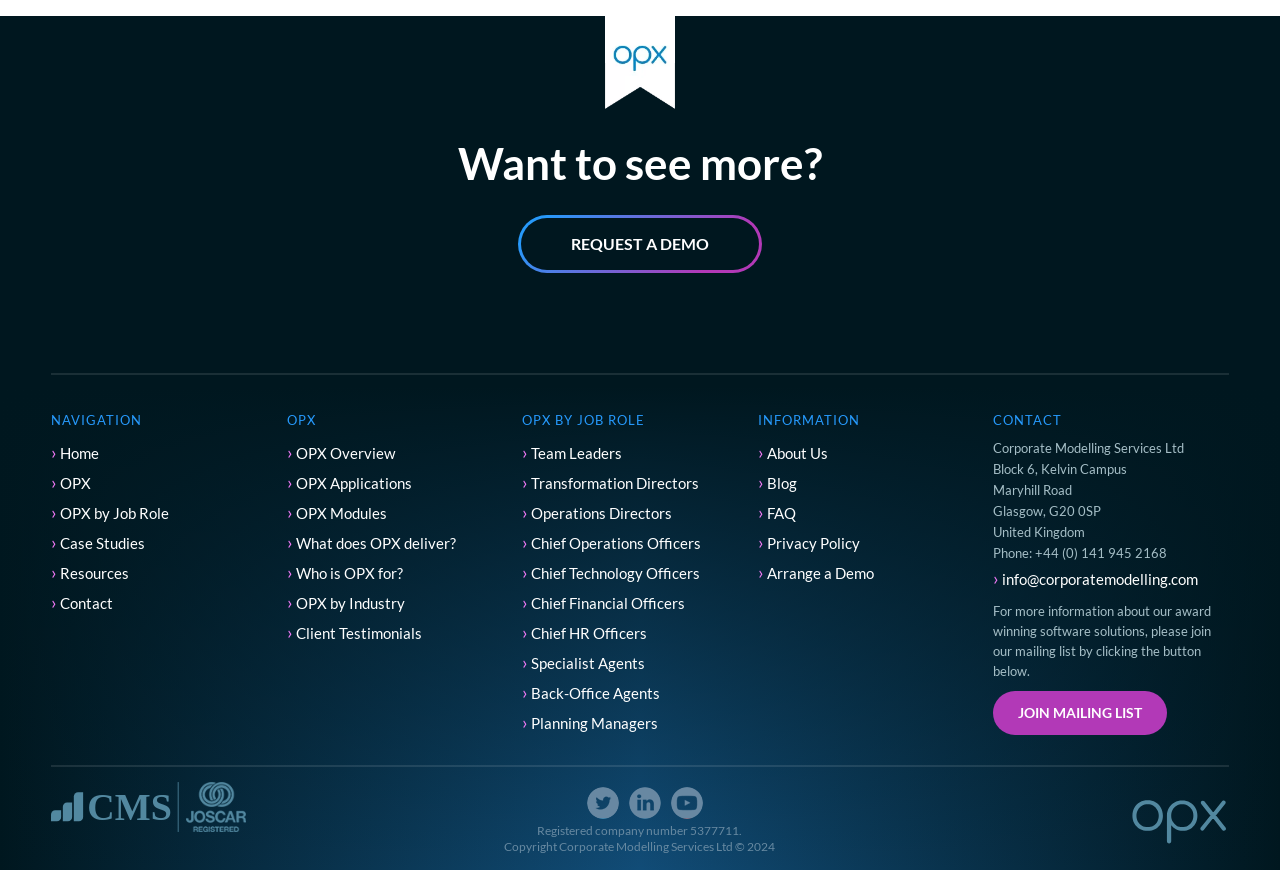Identify the bounding box coordinates for the region of the element that should be clicked to carry out the instruction: "View the edctp link". The bounding box coordinates should be four float numbers between 0 and 1, i.e., [left, top, right, bottom].

None